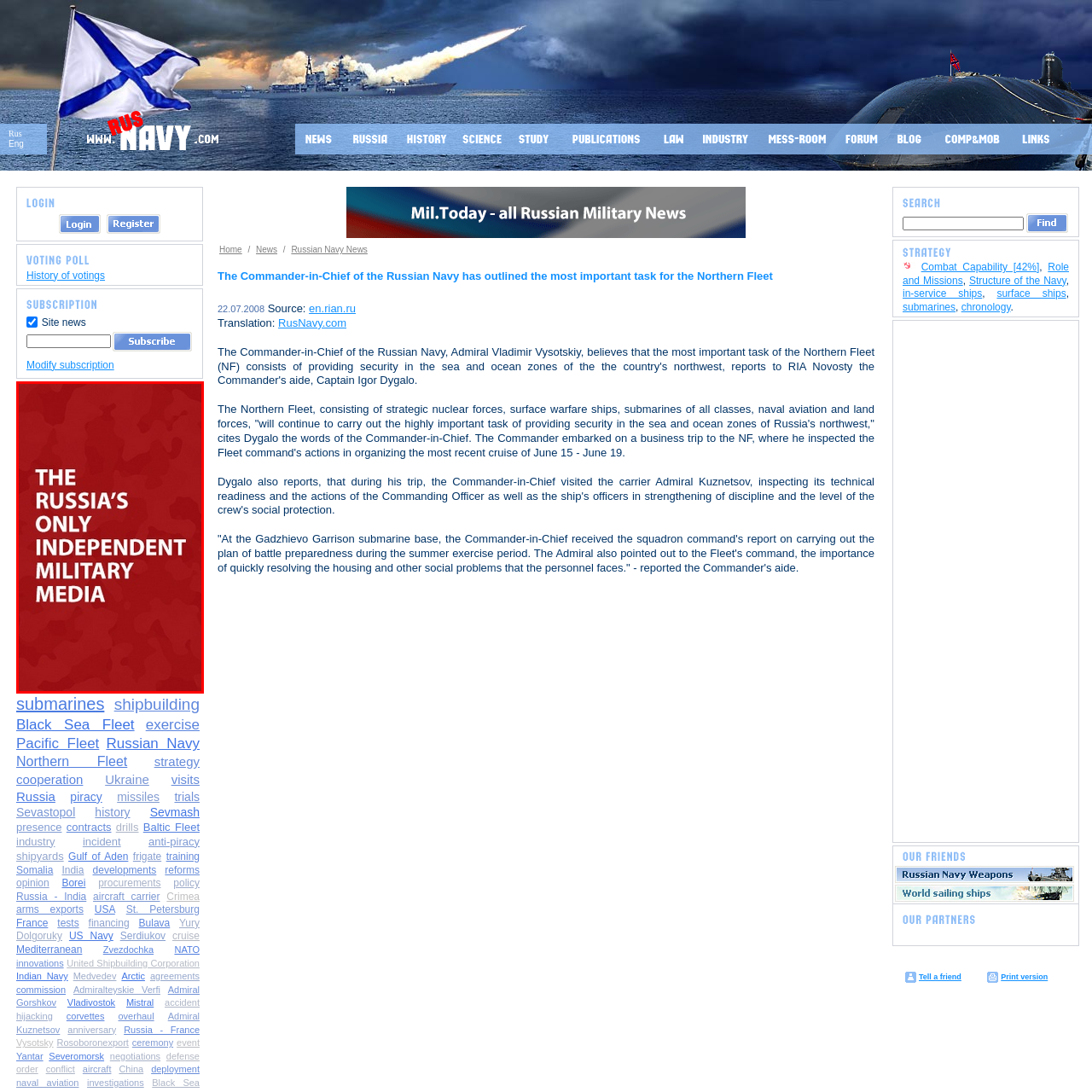Identify the content inside the red box and answer the question using a brief word or phrase: What is the color of the text?

White